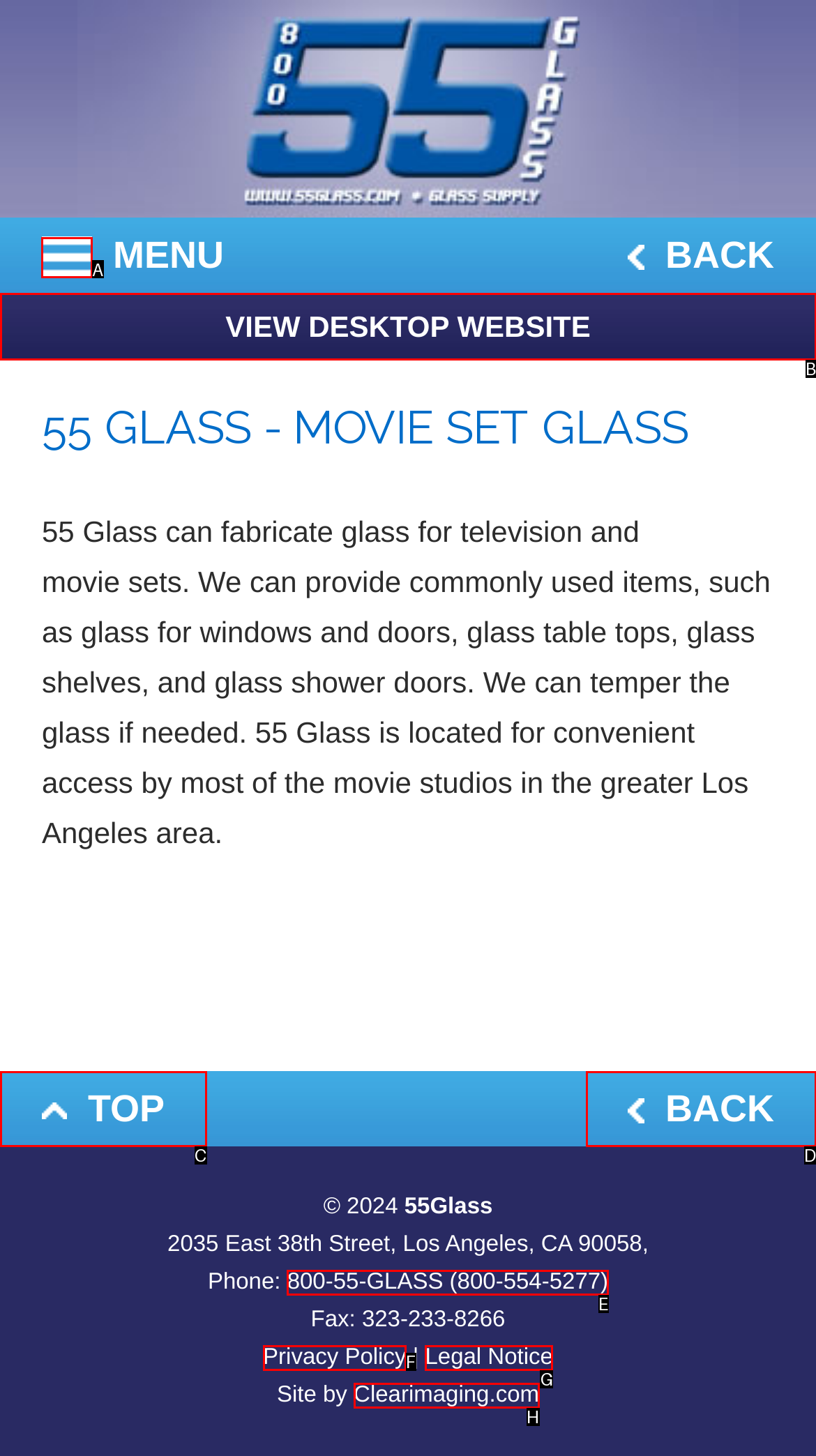Determine the letter of the element you should click to carry out the task: Click the 'Show Menu' button
Answer with the letter from the given choices.

A